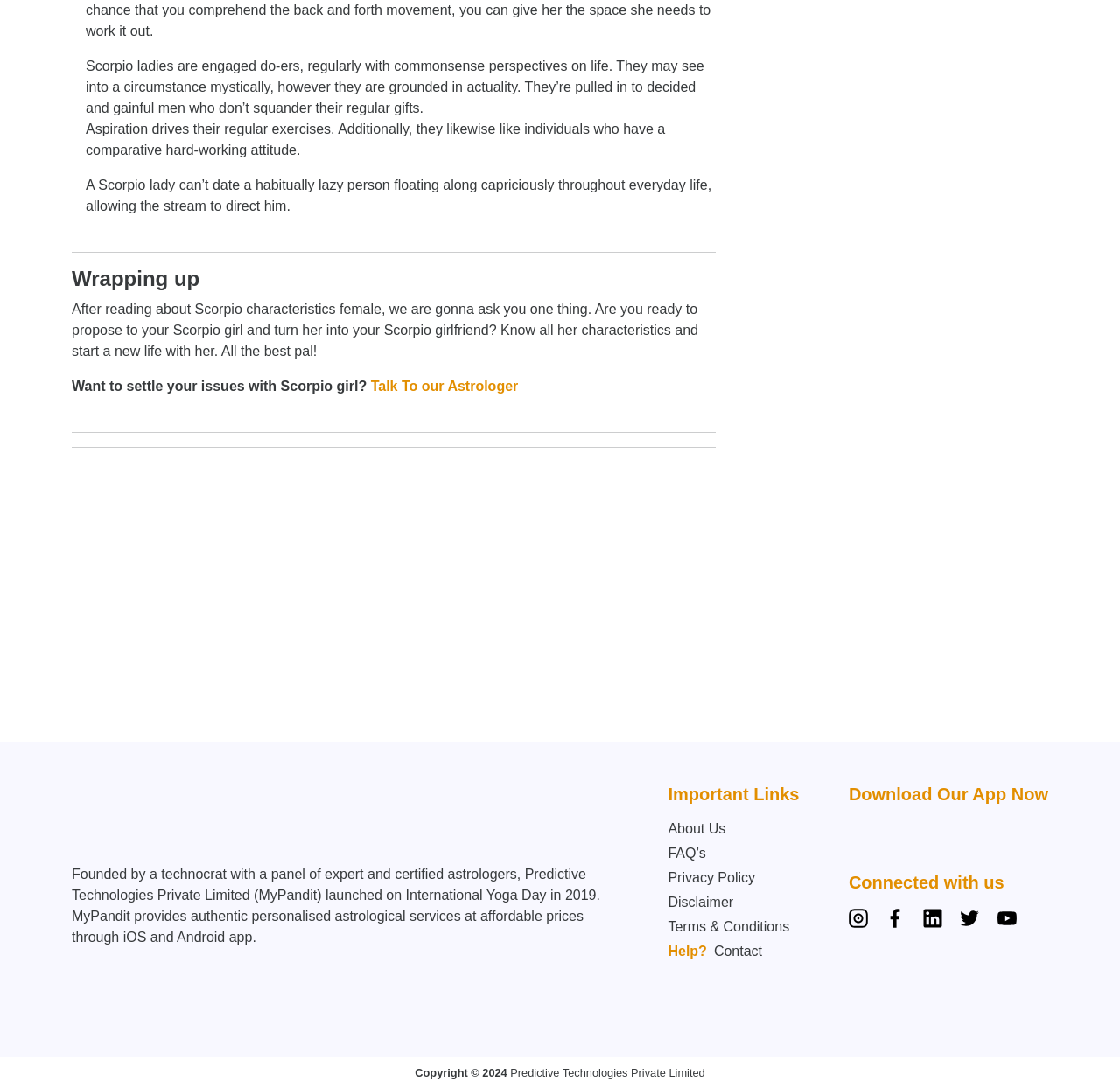Given the description: "Terms & Conditions", determine the bounding box coordinates of the UI element. The coordinates should be formatted as four float numbers between 0 and 1, [left, top, right, bottom].

[0.596, 0.842, 0.726, 0.862]